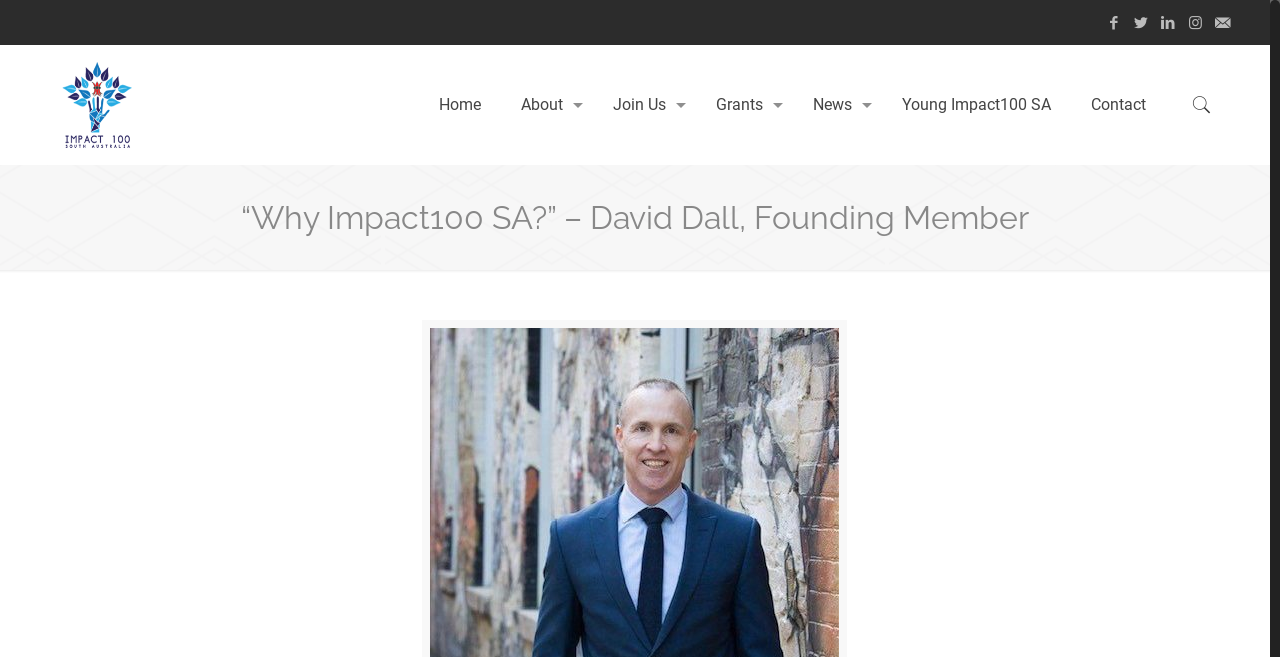Using the provided element description: "Jewel BEM Hunter Lime", identify the bounding box coordinates. The coordinates should be four floats between 0 and 1 in the order [left, top, right, bottom].

None